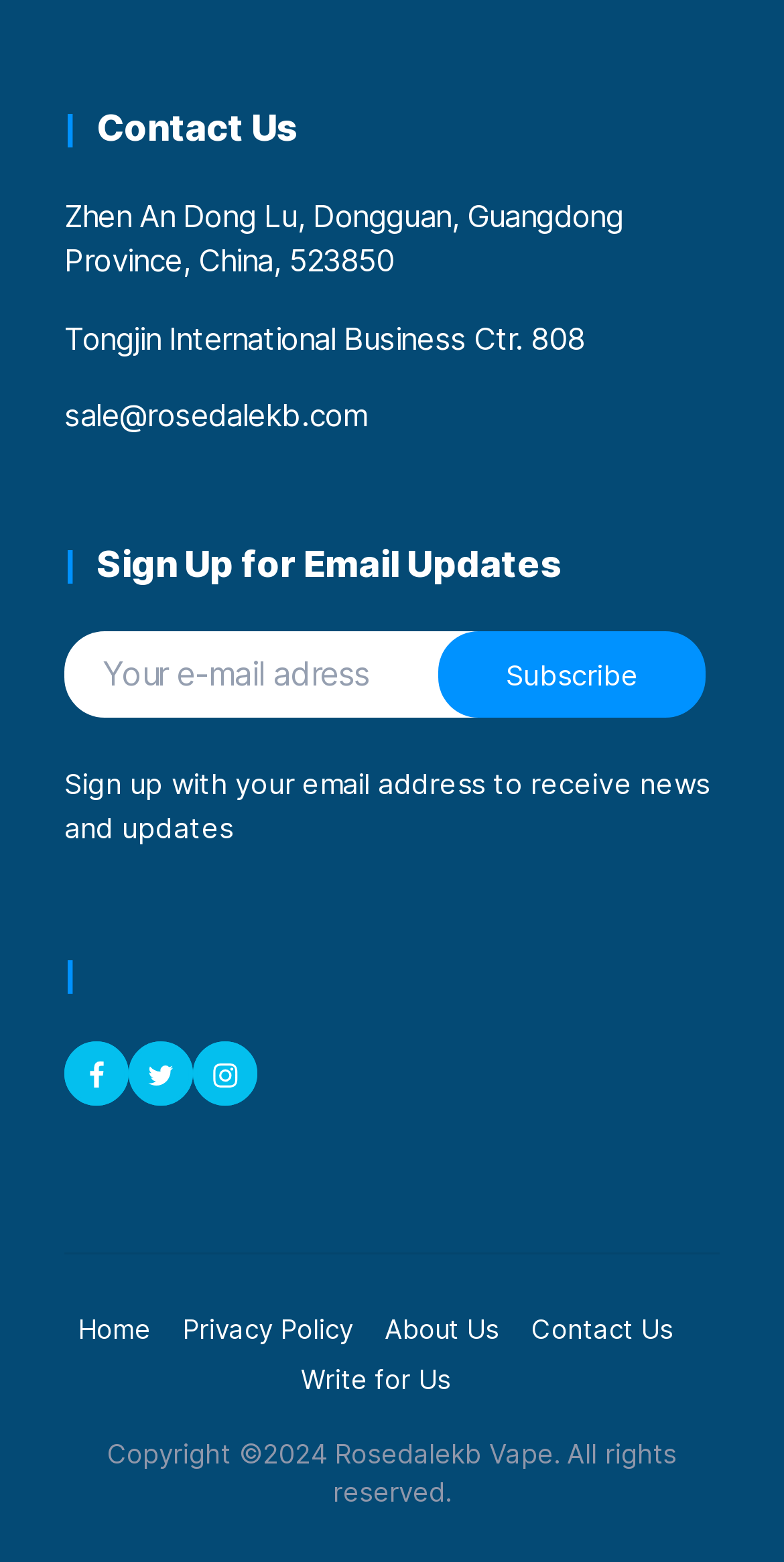What is the copyright year of the website?
Based on the image, provide your answer in one word or phrase.

2024